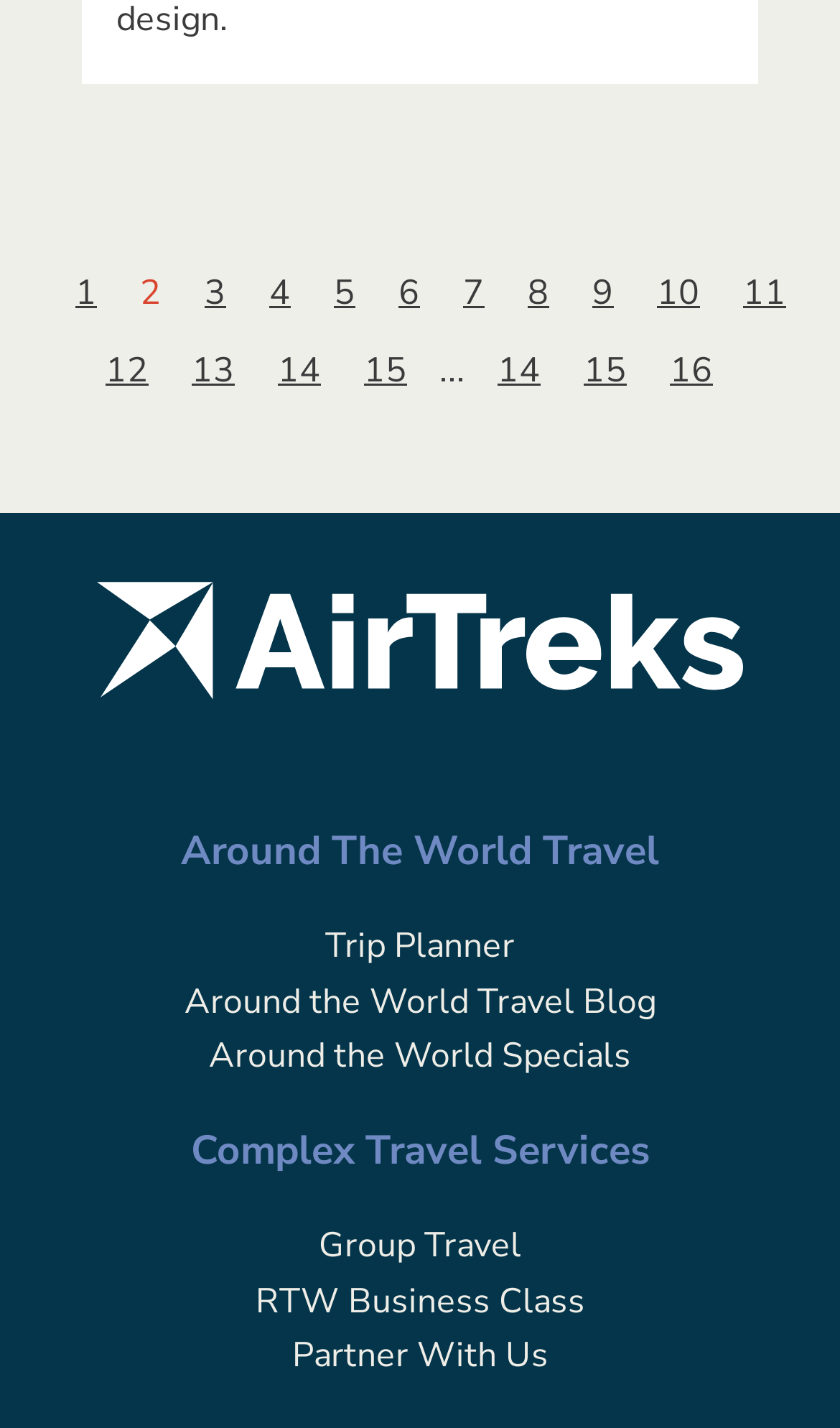Locate the bounding box of the UI element described by: "Around the World Specials" in the given webpage screenshot.

[0.249, 0.724, 0.751, 0.757]